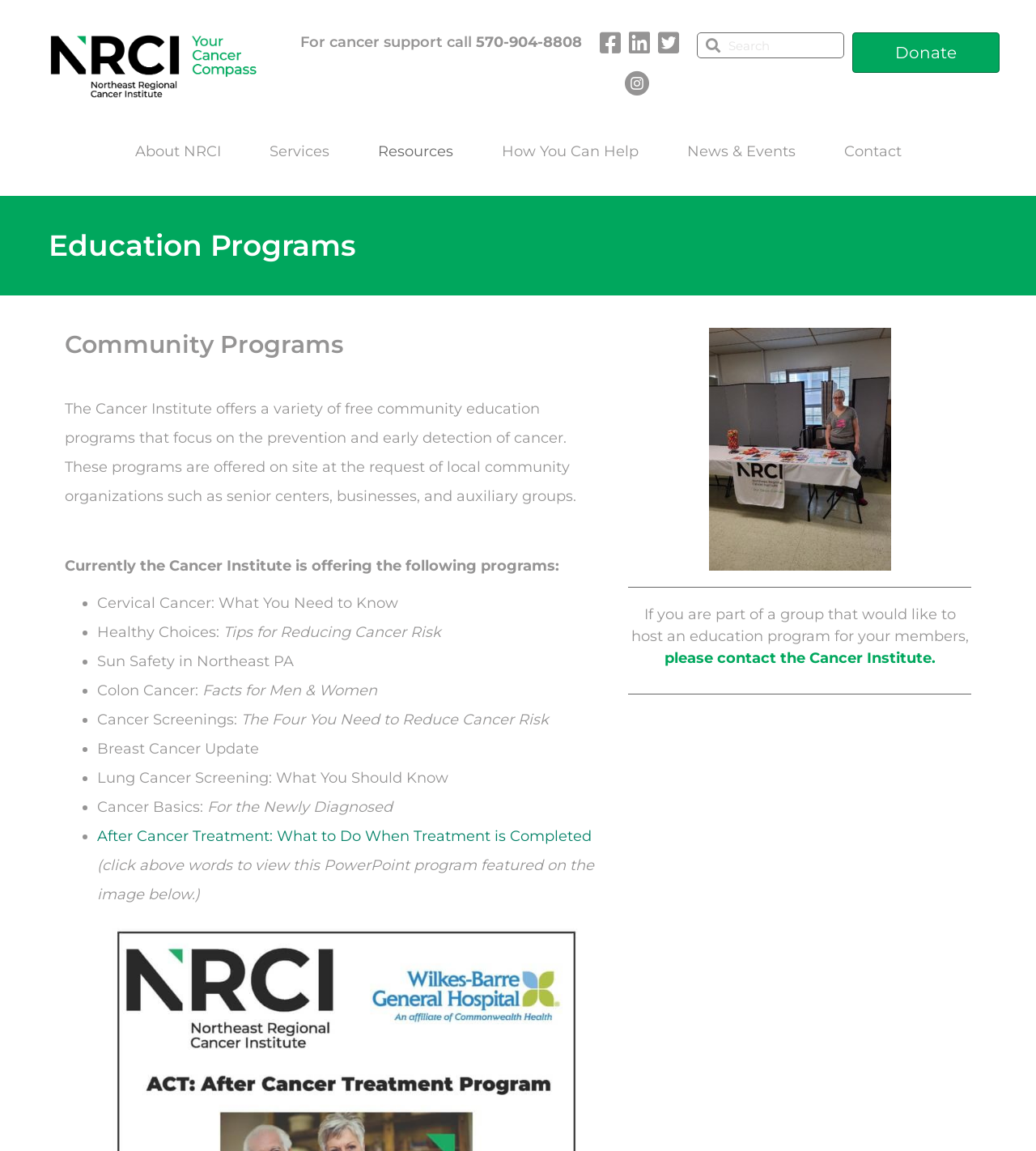Respond with a single word or phrase:
What is the topic of the program 'Healthy Choices:'?

Tips for Reducing Cancer Risk